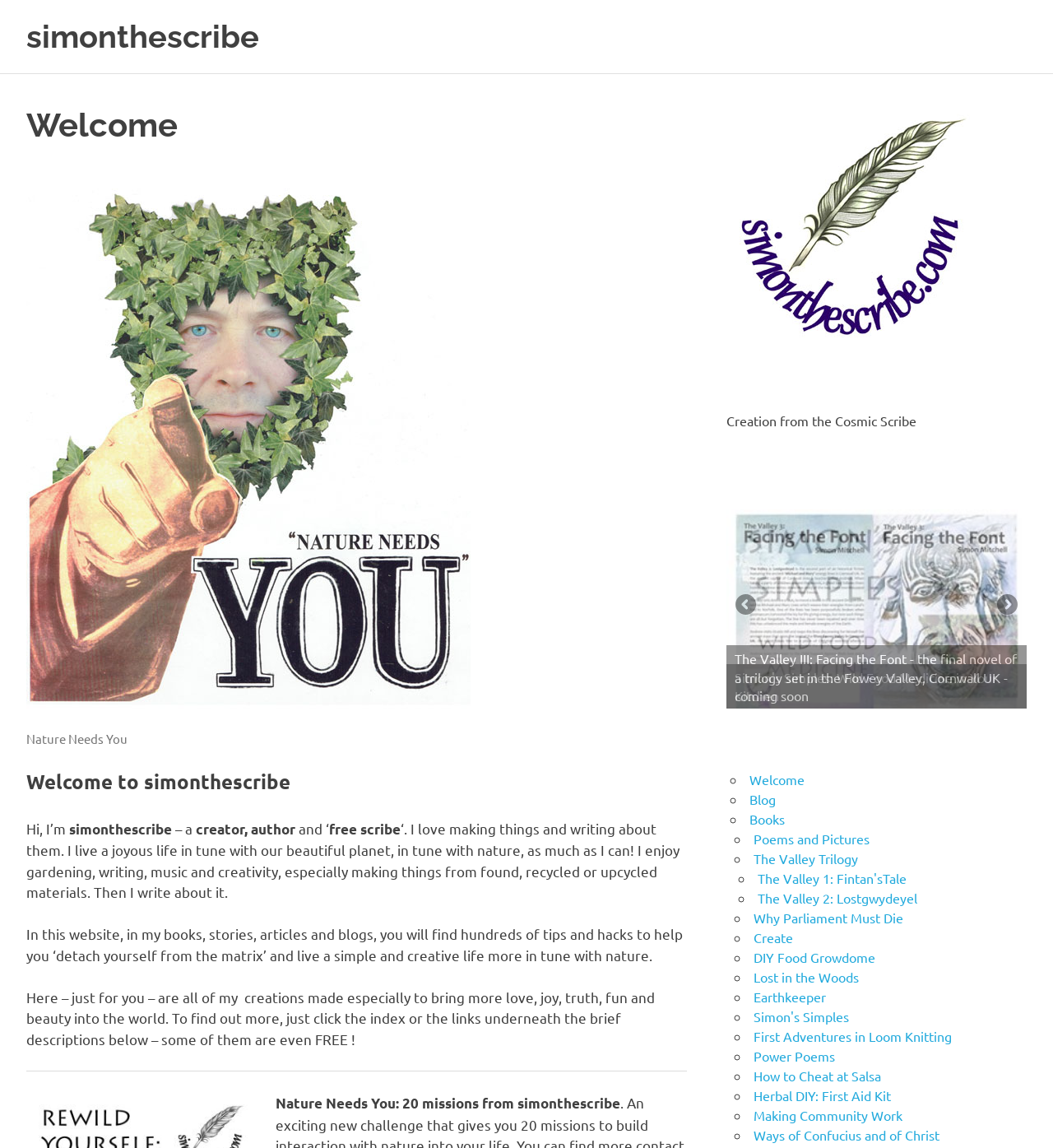Identify the bounding box coordinates of the region that needs to be clicked to carry out this instruction: "View the Alphabetical Memorial Index". Provide these coordinates as four float numbers ranging from 0 to 1, i.e., [left, top, right, bottom].

None